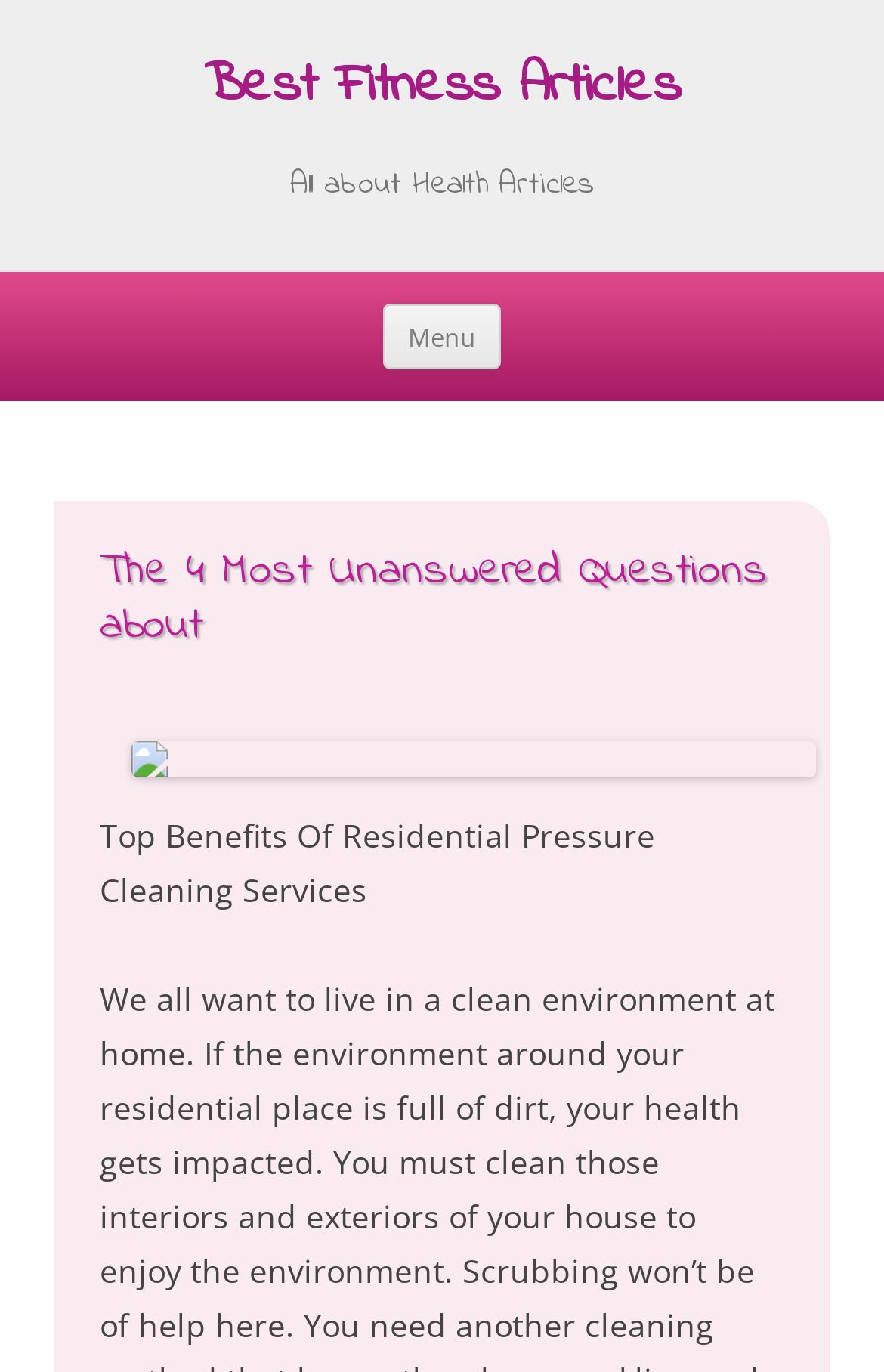What is the text of the first link on the webpage?
Please look at the screenshot and answer in one word or a short phrase.

Best Fitness Articles